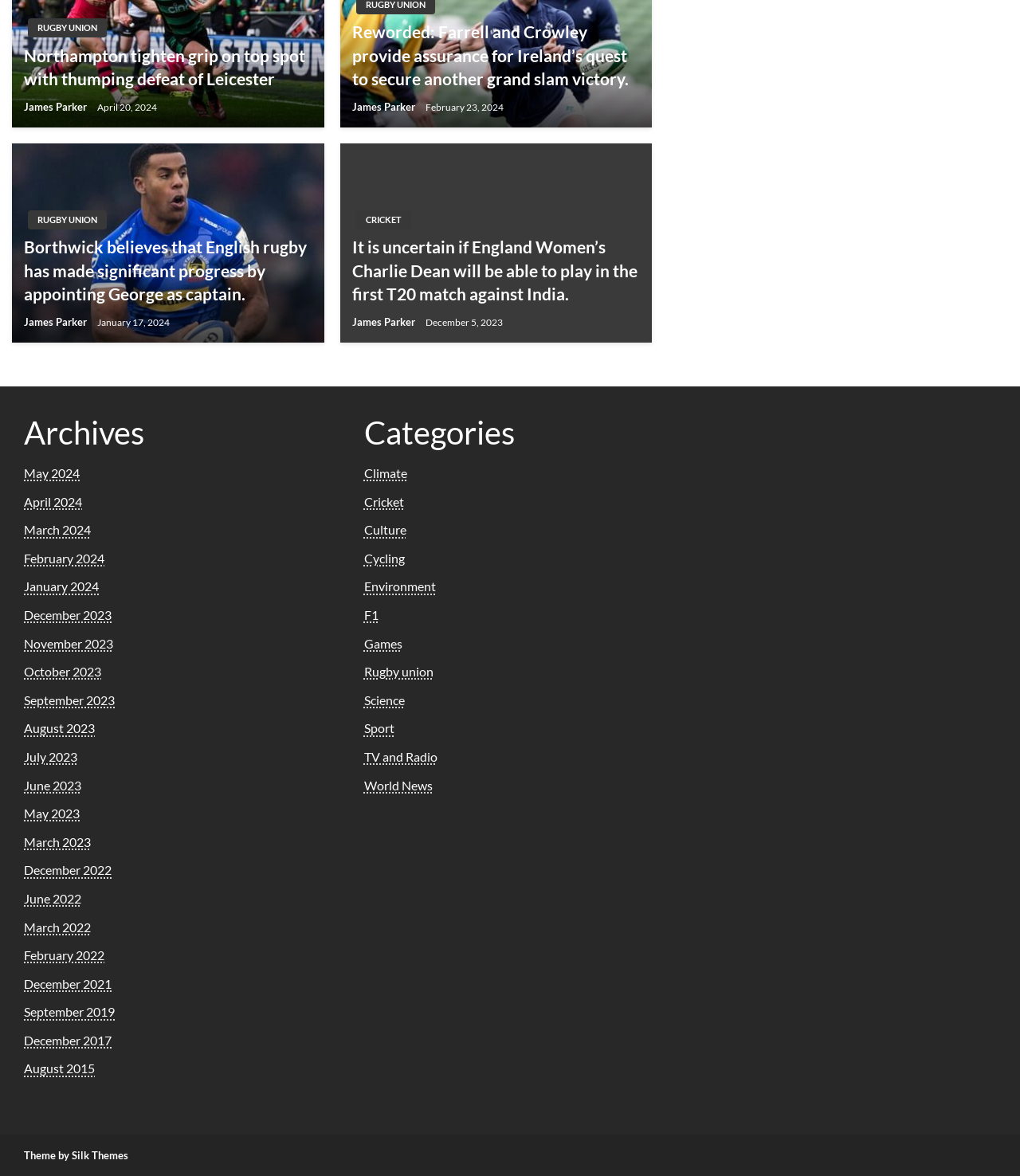What is the date of the third article?
Look at the screenshot and give a one-word or phrase answer.

January 17, 2024